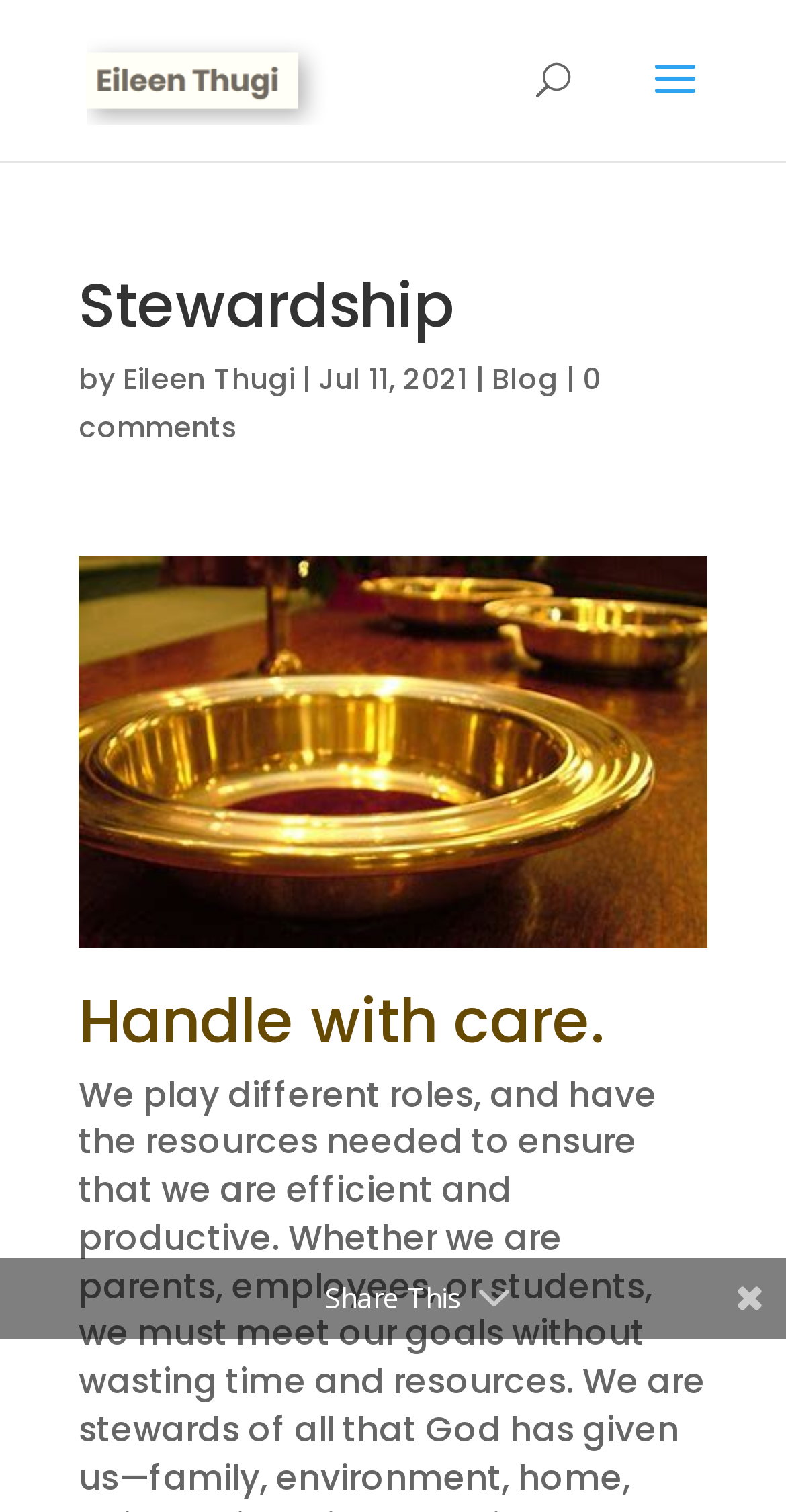Show the bounding box coordinates for the element that needs to be clicked to execute the following instruction: "read the blog". Provide the coordinates in the form of four float numbers between 0 and 1, i.e., [left, top, right, bottom].

[0.626, 0.237, 0.71, 0.264]